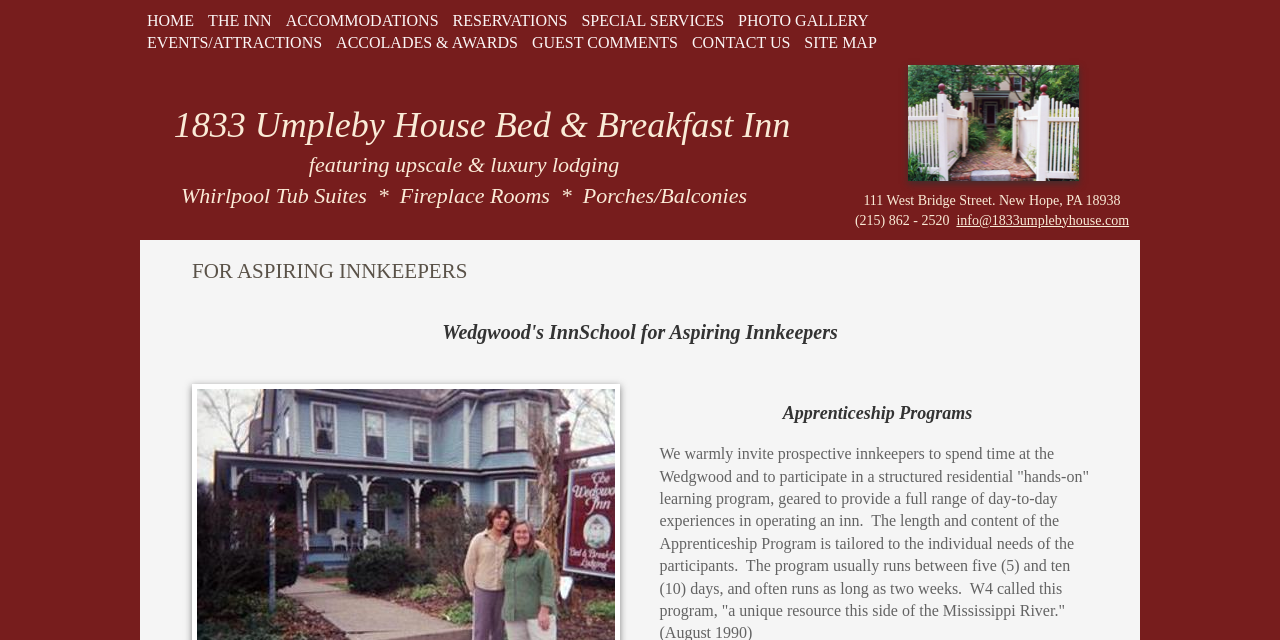Please determine the bounding box coordinates for the UI element described here. Use the format (top-left x, top-left y, bottom-right x, bottom-right y) with values bounded between 0 and 1: ACCOLADES & AWARDS

[0.257, 0.054, 0.41, 0.08]